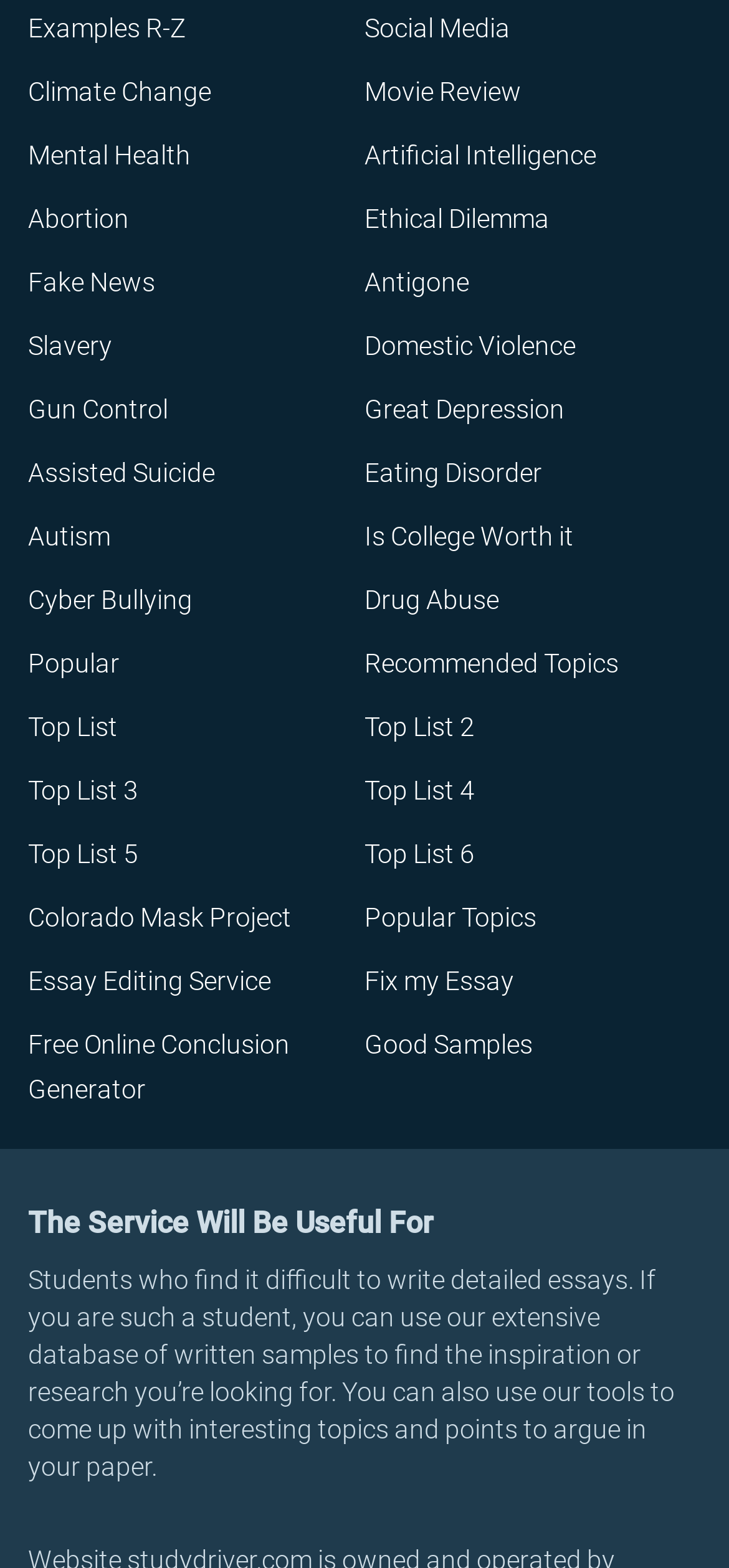Find the bounding box coordinates of the element to click in order to complete this instruction: "Learn more about the 'Colorado Mask Project'". The bounding box coordinates must be four float numbers between 0 and 1, denoted as [left, top, right, bottom].

[0.038, 0.576, 0.4, 0.595]